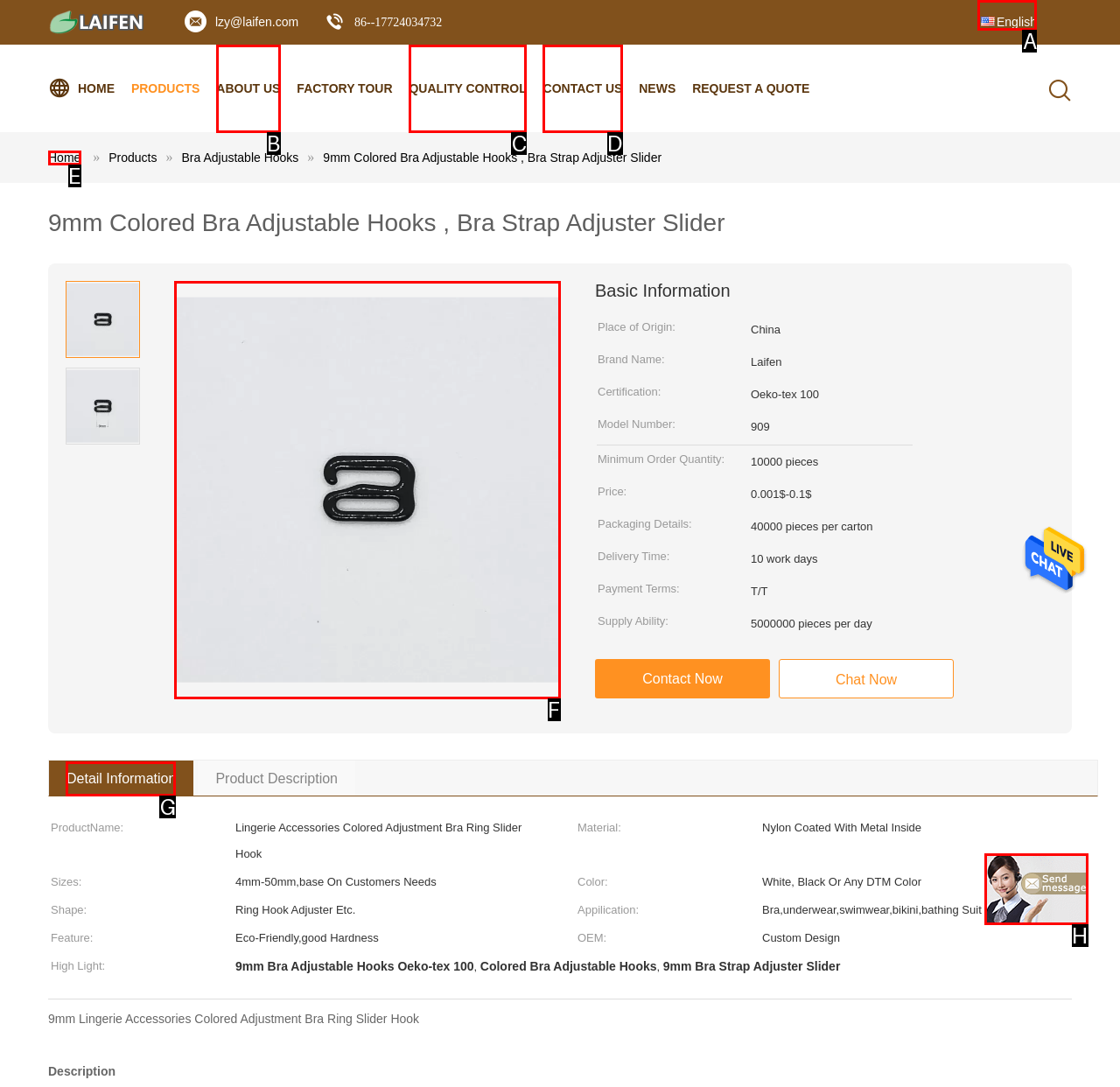Point out which HTML element you should click to fulfill the task: Learn more about the product details.
Provide the option's letter from the given choices.

G